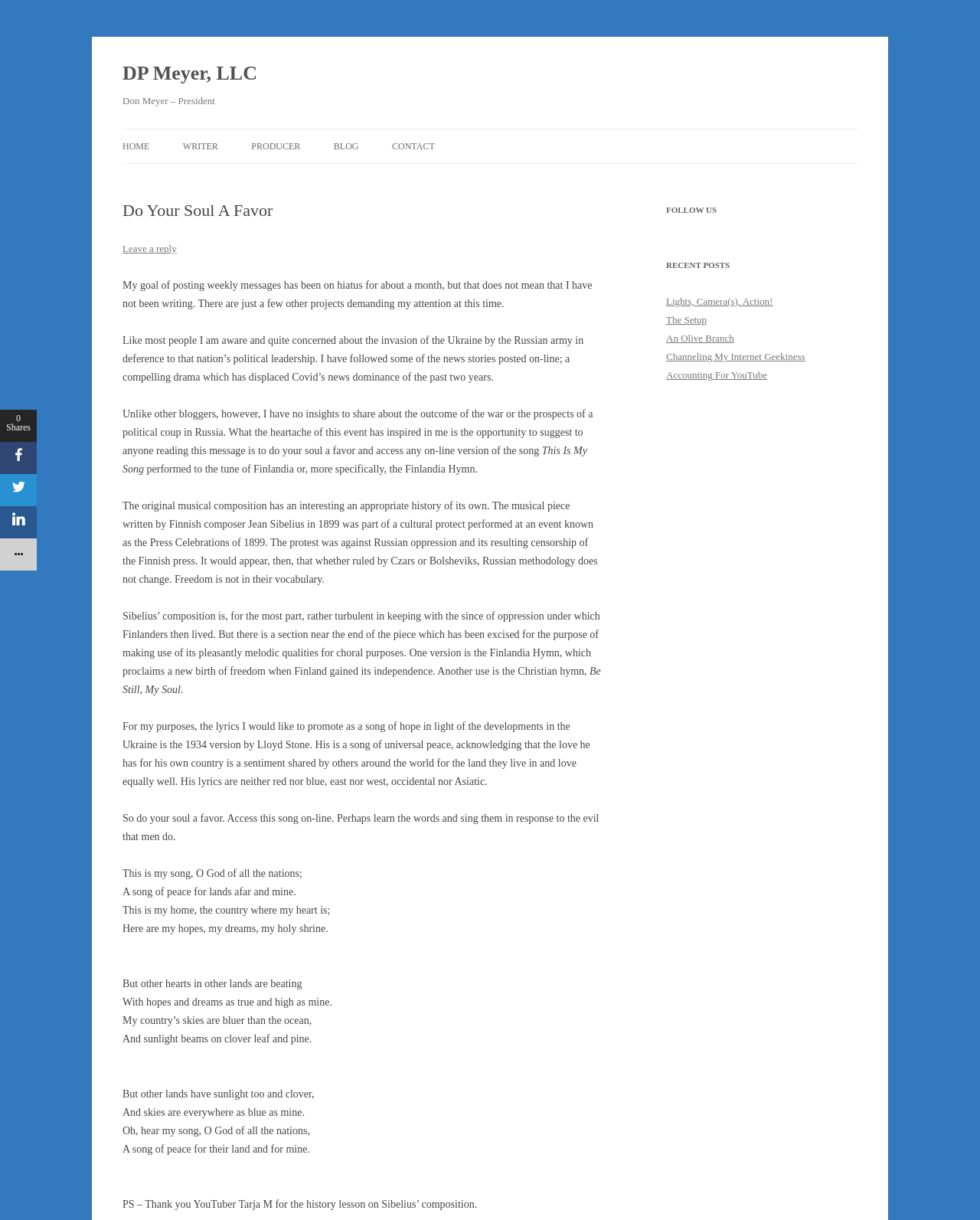From the given element description: "Videos", find the bounding box for the UI element. Provide the coordinates as four float numbers between 0 and 1, in the order [left, top, right, bottom].

None